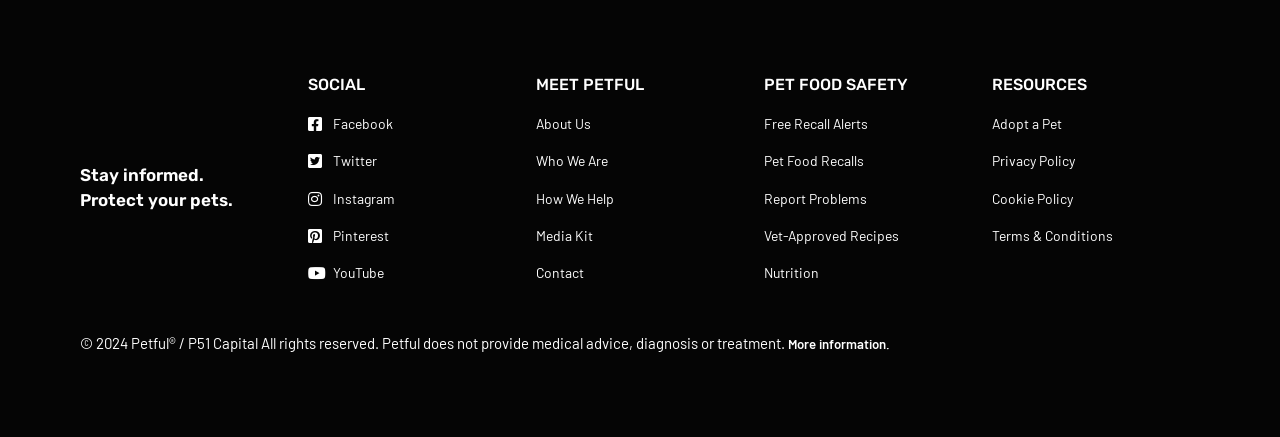What is the copyright year mentioned at the bottom?
Provide a comprehensive and detailed answer to the question.

The copyright information at the bottom of the webpage mentions '© 2024 Petful® / P51 Capital All rights reserved.', which indicates that the copyright year is 2024.